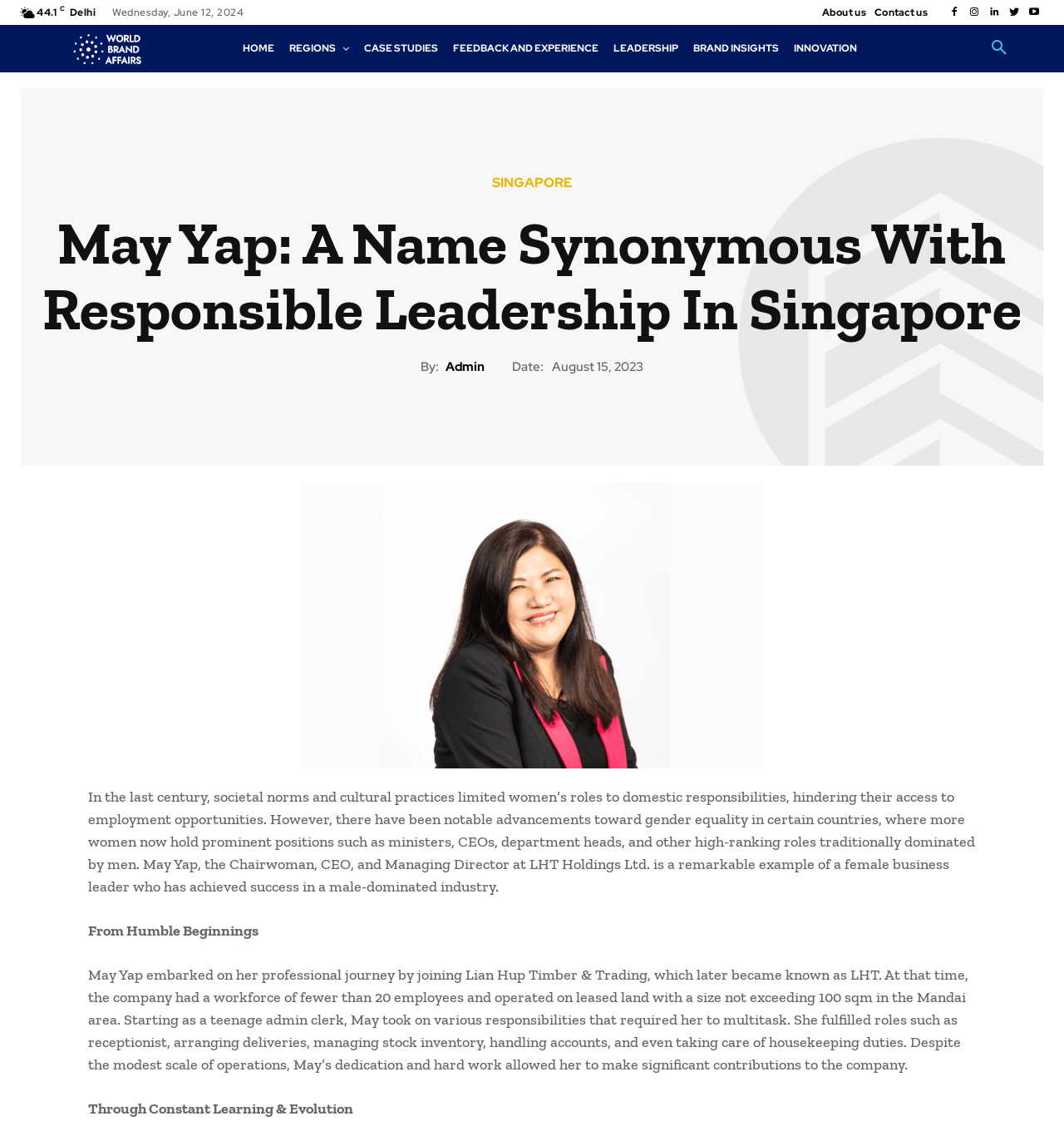Extract the bounding box coordinates for the HTML element that matches this description: "Blog". The coordinates should be four float numbers between 0 and 1, i.e., [left, top, right, bottom].

None